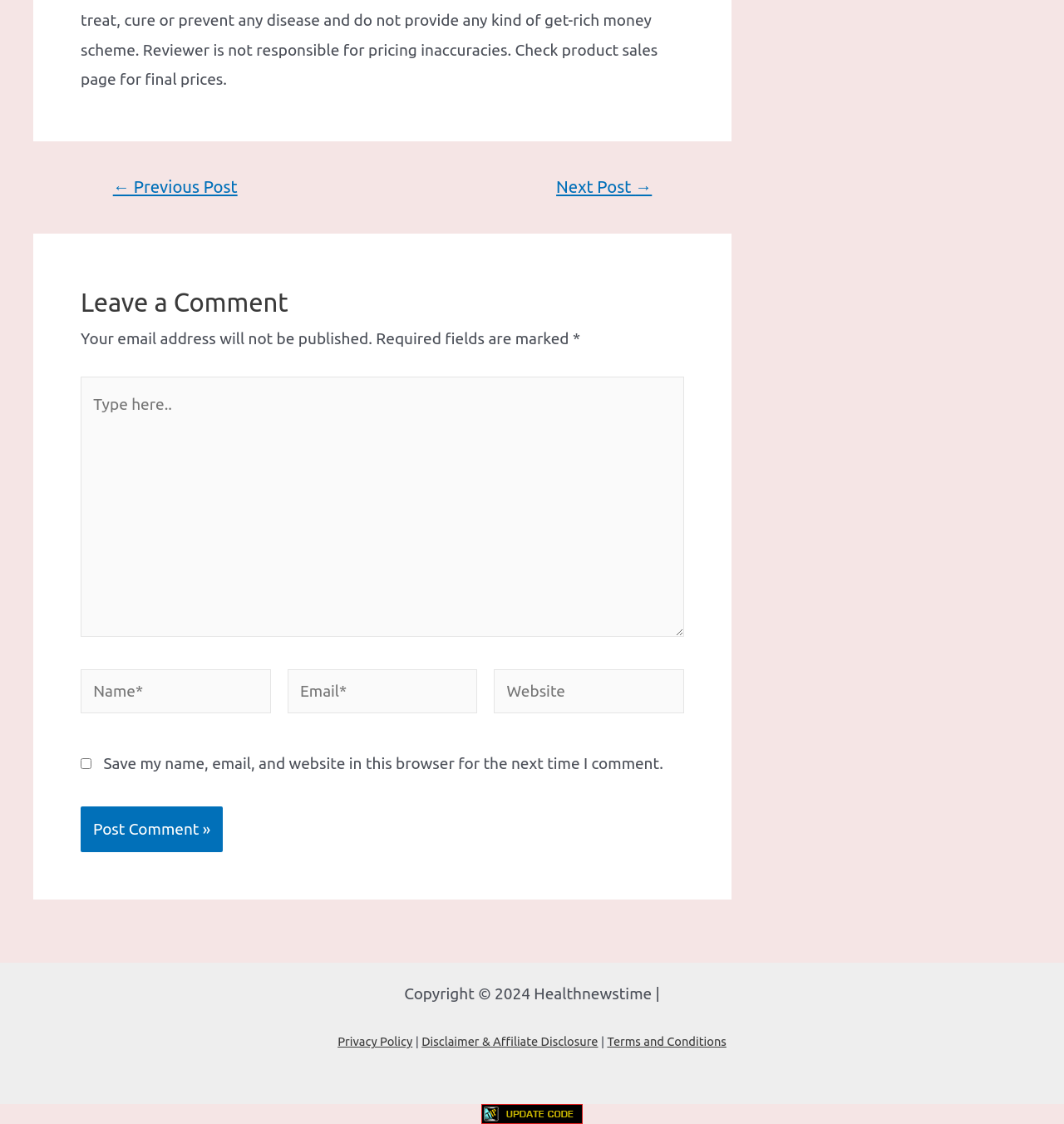Please identify the bounding box coordinates of the element I need to click to follow this instruction: "Enter your name".

[0.076, 0.595, 0.254, 0.635]